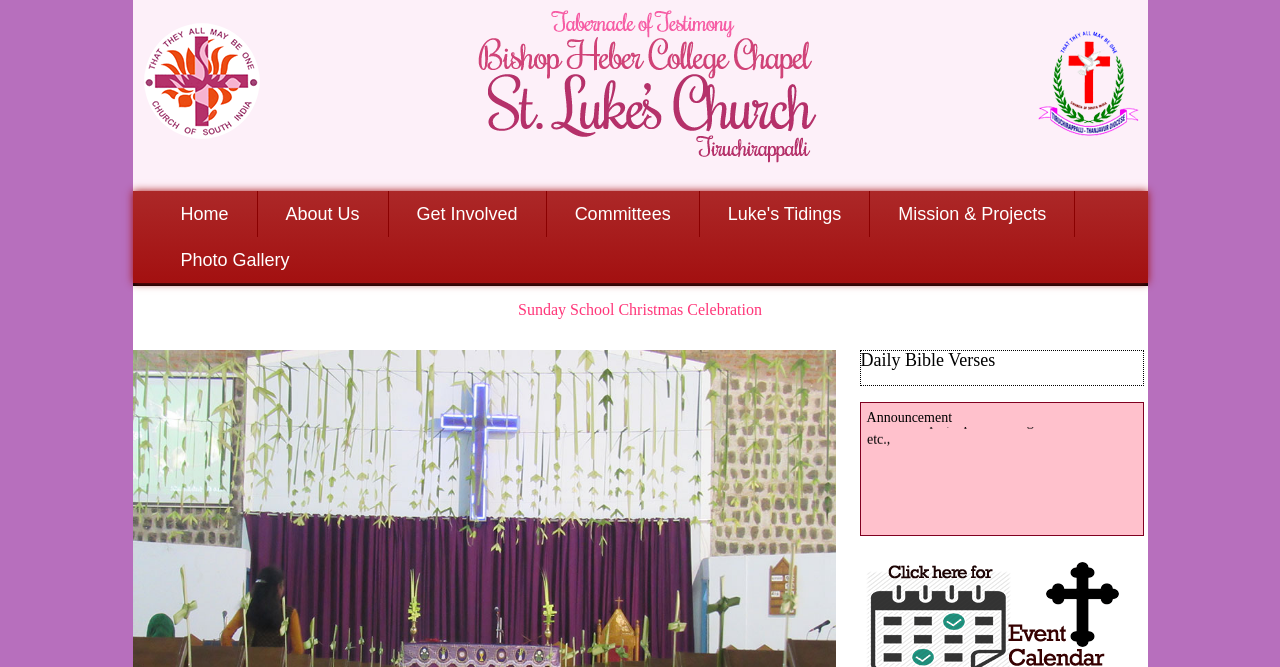Calculate the bounding box coordinates of the UI element given the description: "📨 Newsletter Signup".

None